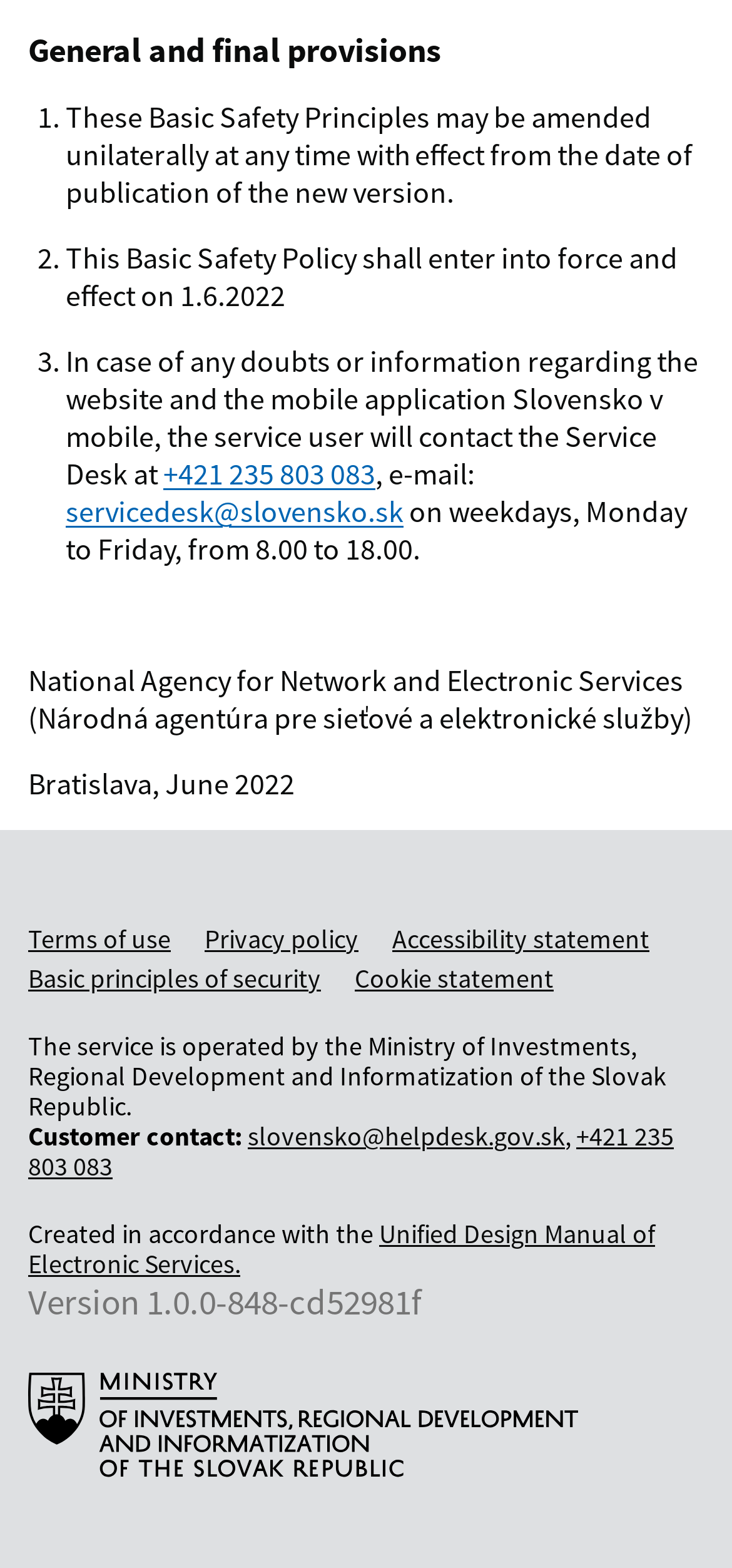Locate the bounding box coordinates of the clickable area needed to fulfill the instruction: "Click on 'Terms of use'".

[0.038, 0.588, 0.233, 0.61]